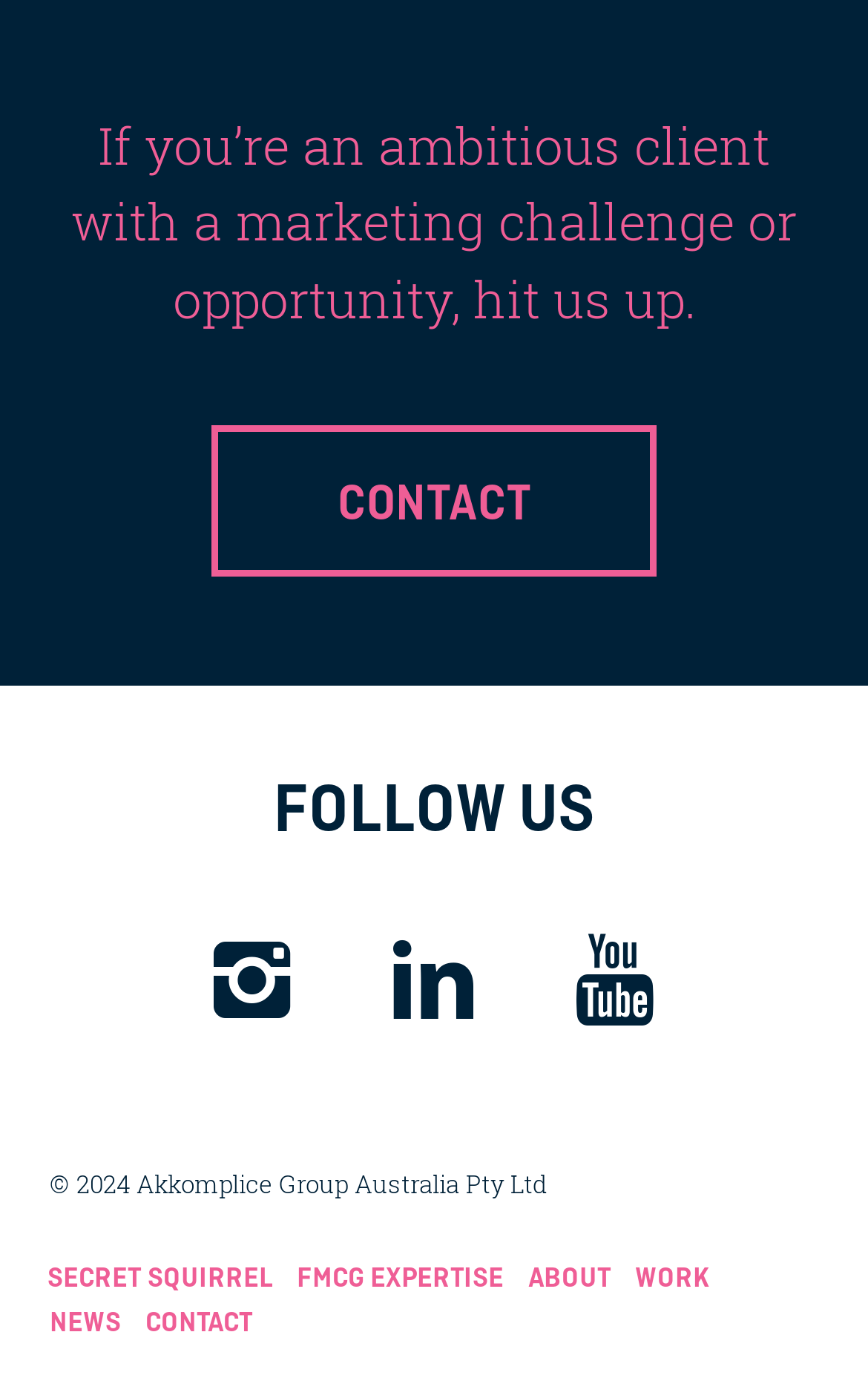Give a concise answer using one word or a phrase to the following question:
What social media platforms are linked on the webpage?

Three platforms